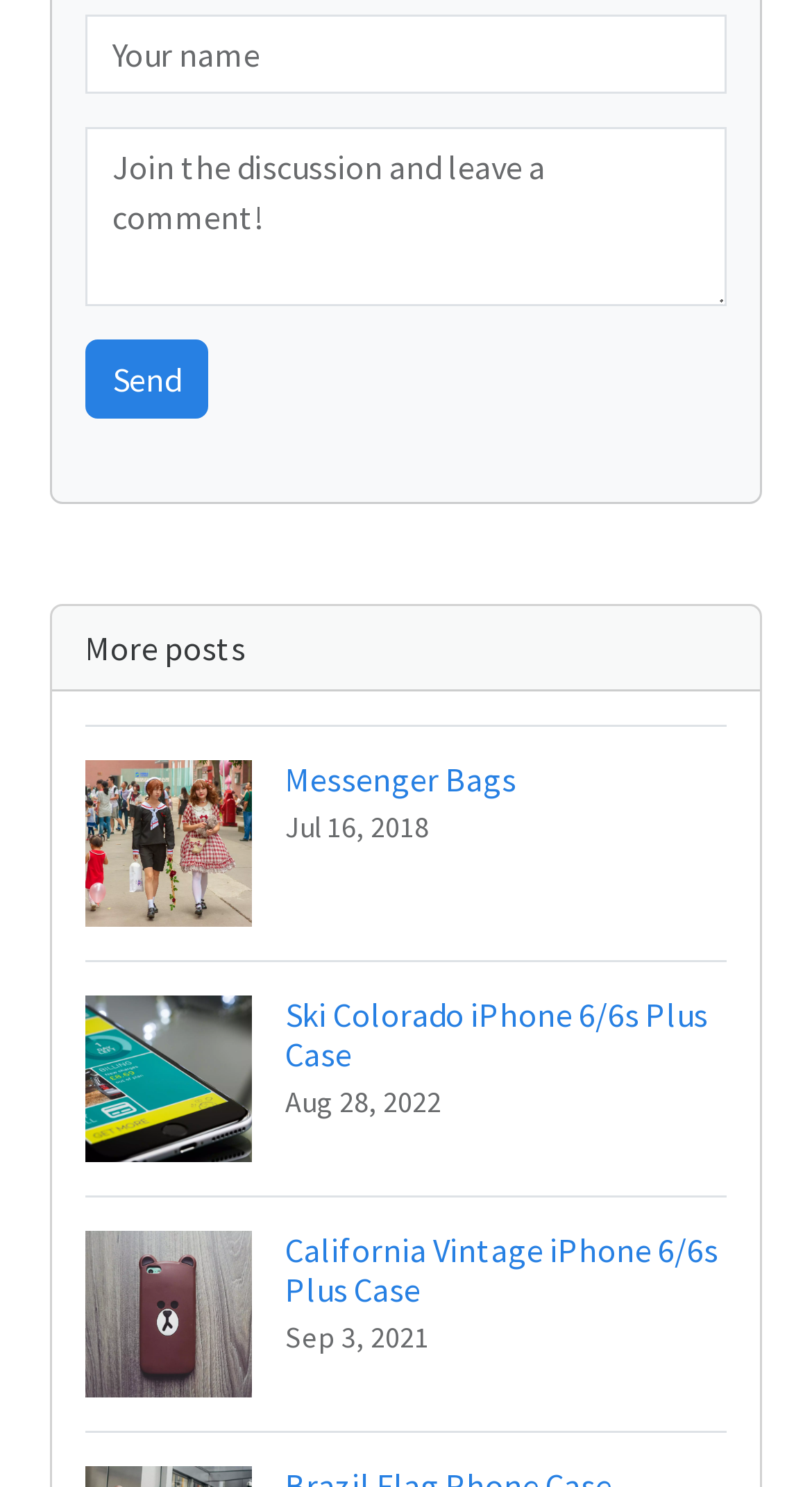Please examine the image and provide a detailed answer to the question: What is the topic of the first post?

I looked at the link element with the text 'Messenger Bags Jul 16, 2018' and found that it has a heading element with the text 'Messenger Bags', which suggests that the topic of the first post is about Messenger Bags.